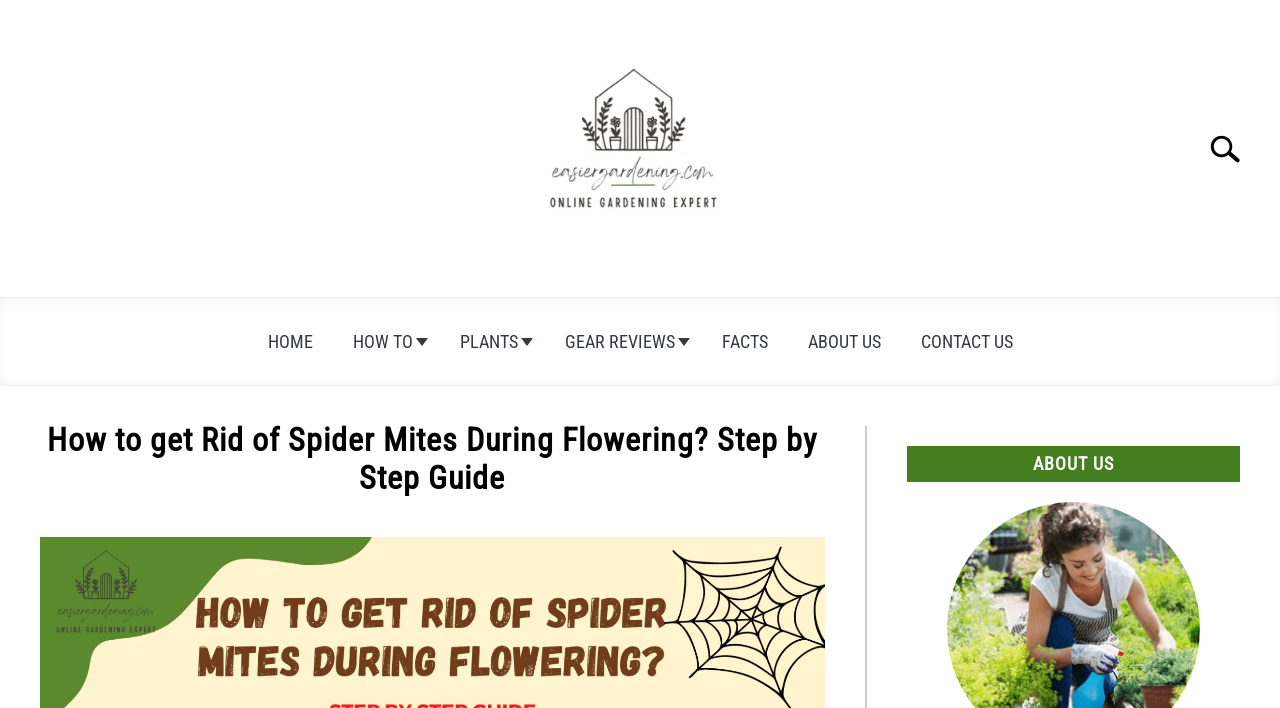Determine the bounding box coordinates of the element's region needed to click to follow the instruction: "visit easiergardening website". Provide these coordinates as four float numbers between 0 and 1, formatted as [left, top, right, bottom].

[0.398, 0.042, 0.586, 0.391]